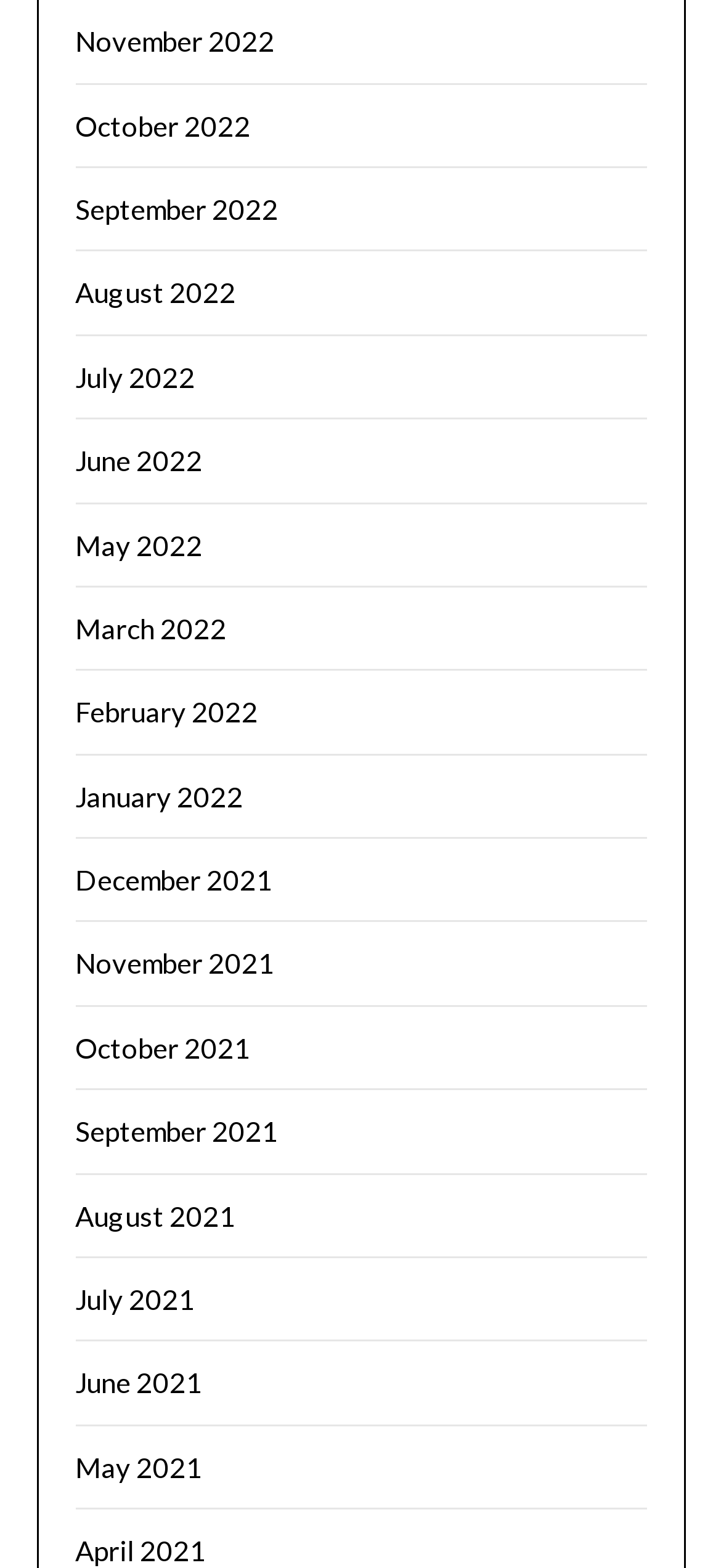Pinpoint the bounding box coordinates of the element to be clicked to execute the instruction: "view January 2022".

[0.104, 0.497, 0.337, 0.518]